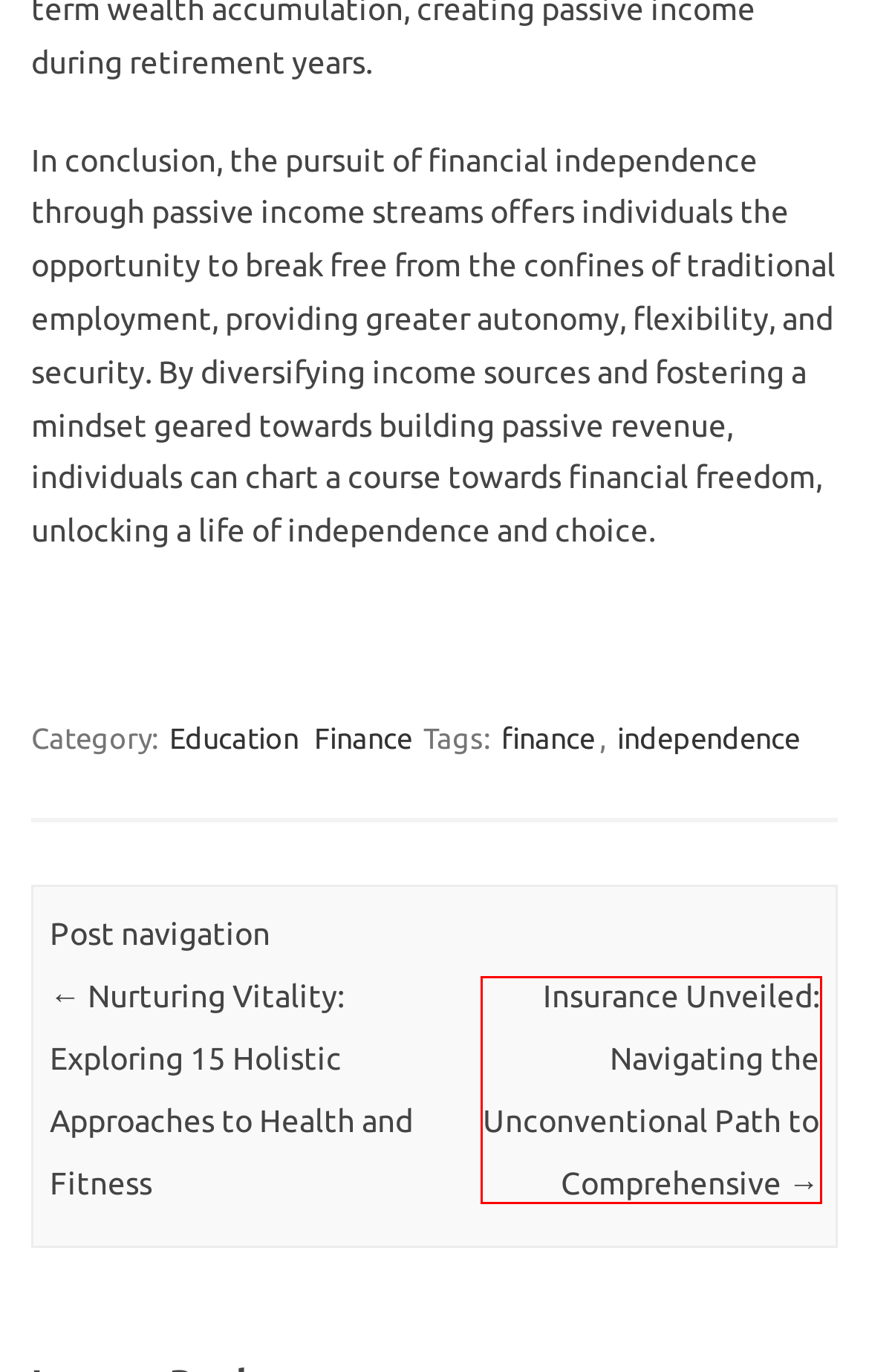You see a screenshot of a webpage with a red bounding box surrounding an element. Pick the webpage description that most accurately represents the new webpage after interacting with the element in the red bounding box. The options are:
A. independence Archives - TOP NEWS WEB
B. Blog Tool, Publishing Platform, and CMS – WordPress.org
C. Nurturing Vitality: Exploring 15 Holistic Approaches to Health and Fitness
D. finance Archives - TOP NEWS WEB
E. Education TOP NEWS WEB
F. Finance TOP NEWS WEB
G. Insurance Unveiled: Navigating the Unconventional Path to Comprehensive
H. Iconic One - Fully Responsive WordPress Blog Theme

G